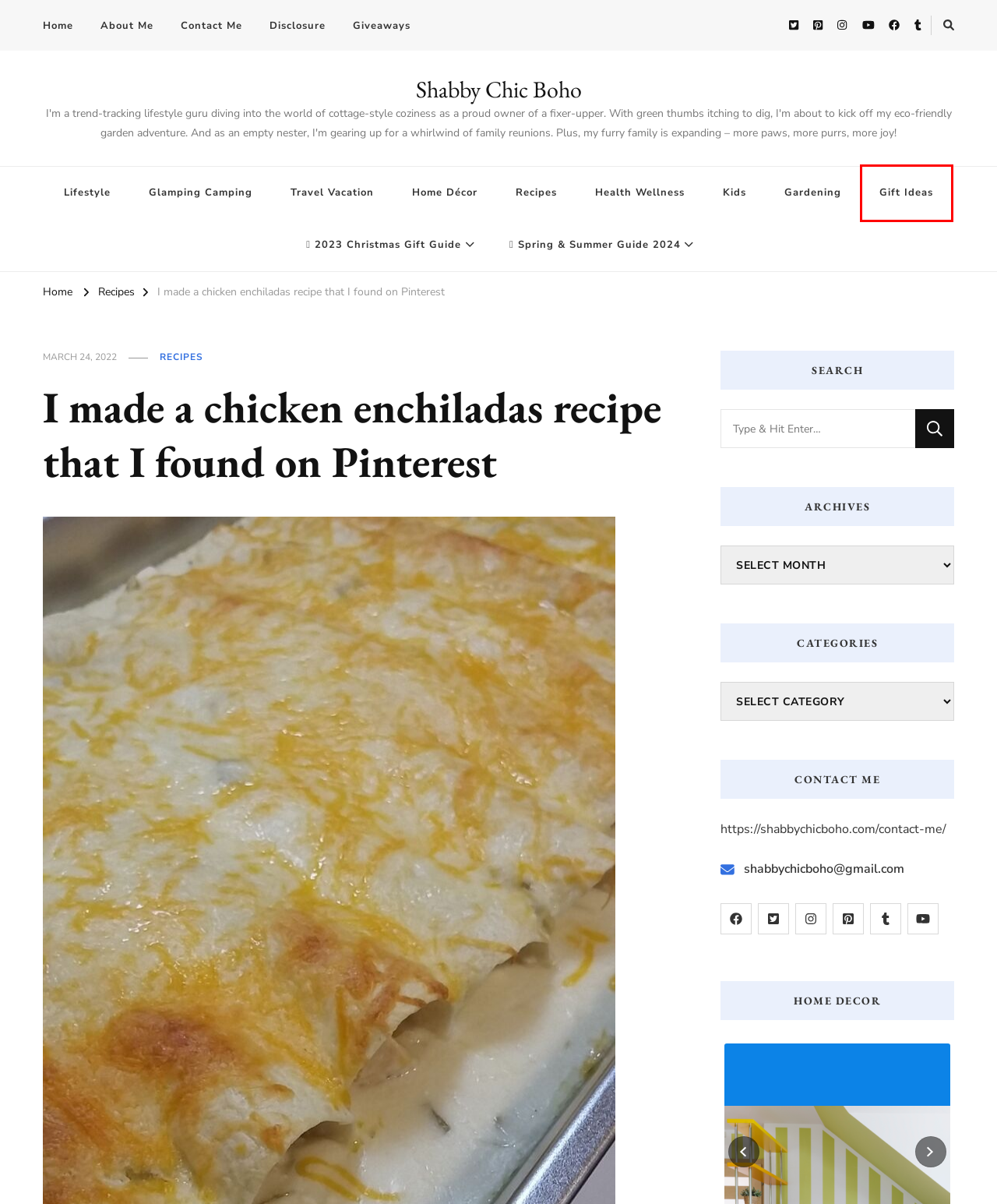You have a screenshot of a webpage, and a red bounding box highlights an element. Select the webpage description that best fits the new page after clicking the element within the bounding box. Options are:
A. Best Gifts for Book Lovers Christmas Gift Guide 2023 - Shabby Chic Boho
B. Gift Ideas Archives - Shabby Chic Boho
C. My Experience with ALZOO™ Concentrated Enzyme-Based Stain & Odor Remover Kit - Shabby Chic Boho
D. eTrike or eBikes from Lectric eBikes Christmas Gift Guide 2023 - Shabby Chic Boho
E. Sun Chaser Stocking Stuffer Christmas Gift Guide 2023 - Shabby Chic Boho
F. Kids Holiday Campervan Christmas Gift Guide 2023 - Shabby Chic Boho
G. Health & Wellness Archives - Shabby Chic Boho
H. Christmas Gift Guide 2023 Archives - Shabby Chic Boho

B